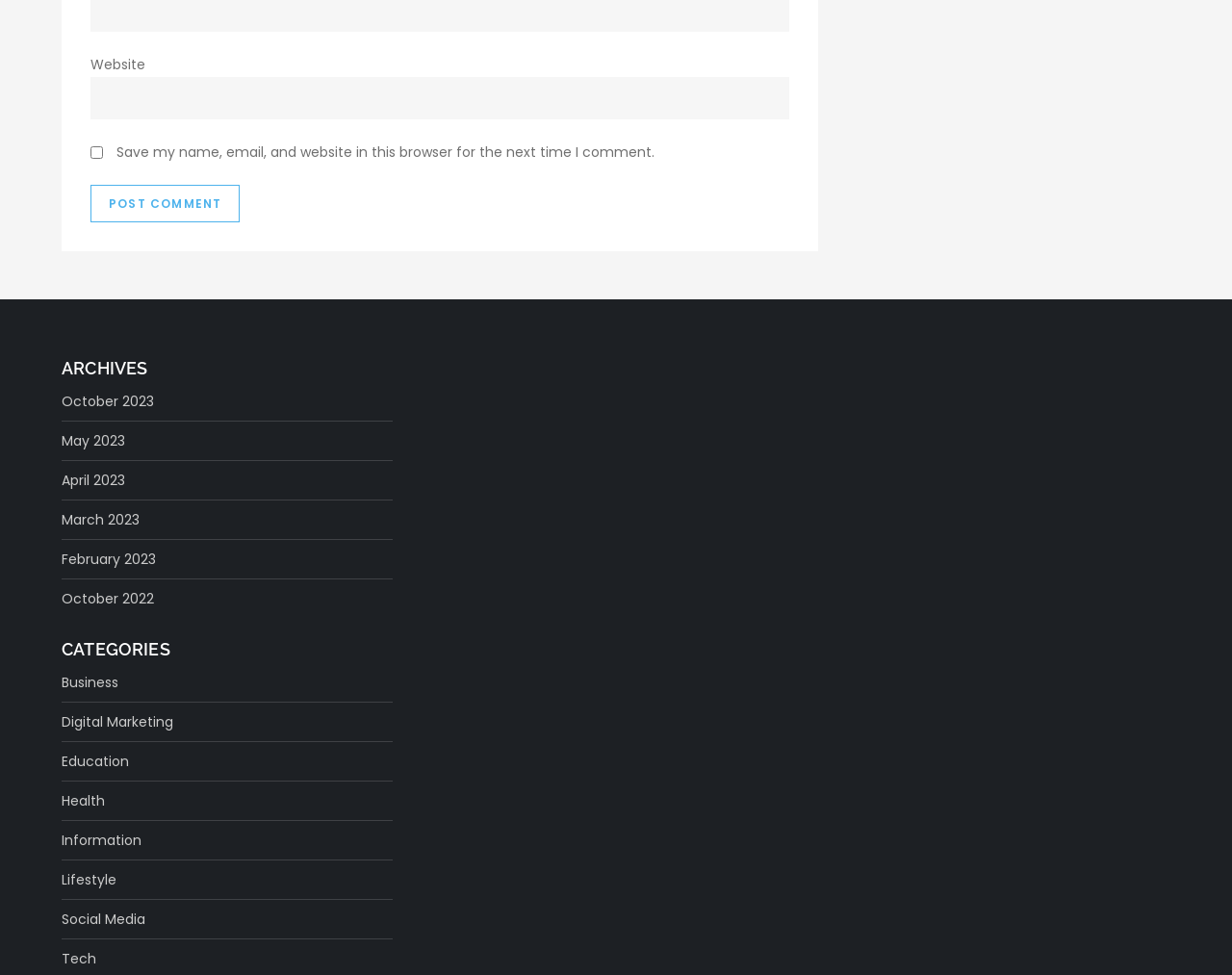Predict the bounding box coordinates for the UI element described as: "October 2022". The coordinates should be four float numbers between 0 and 1, presented as [left, top, right, bottom].

[0.05, 0.602, 0.125, 0.627]